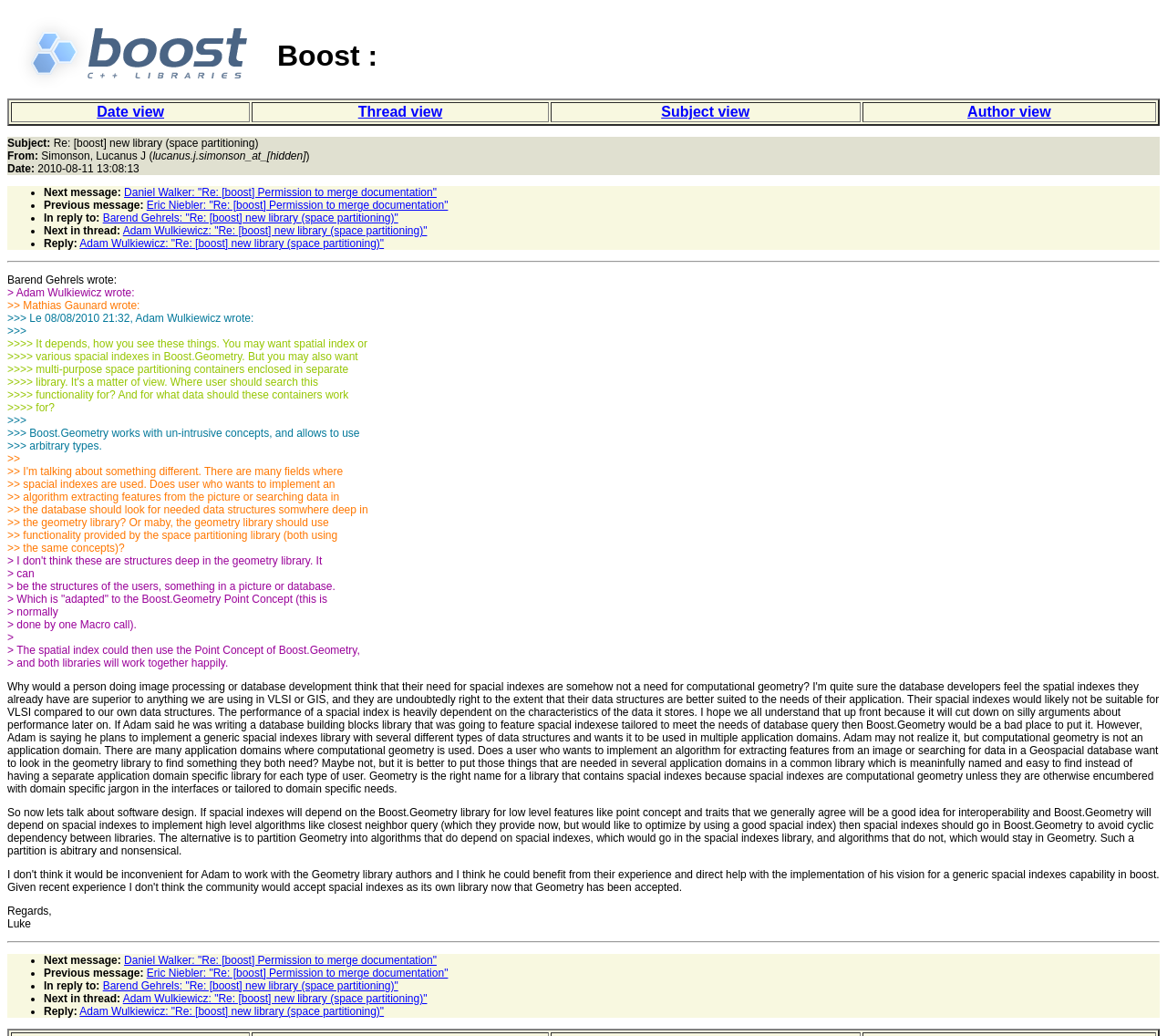Highlight the bounding box coordinates of the region I should click on to meet the following instruction: "Click on the 'Next message' link".

[0.106, 0.18, 0.374, 0.192]